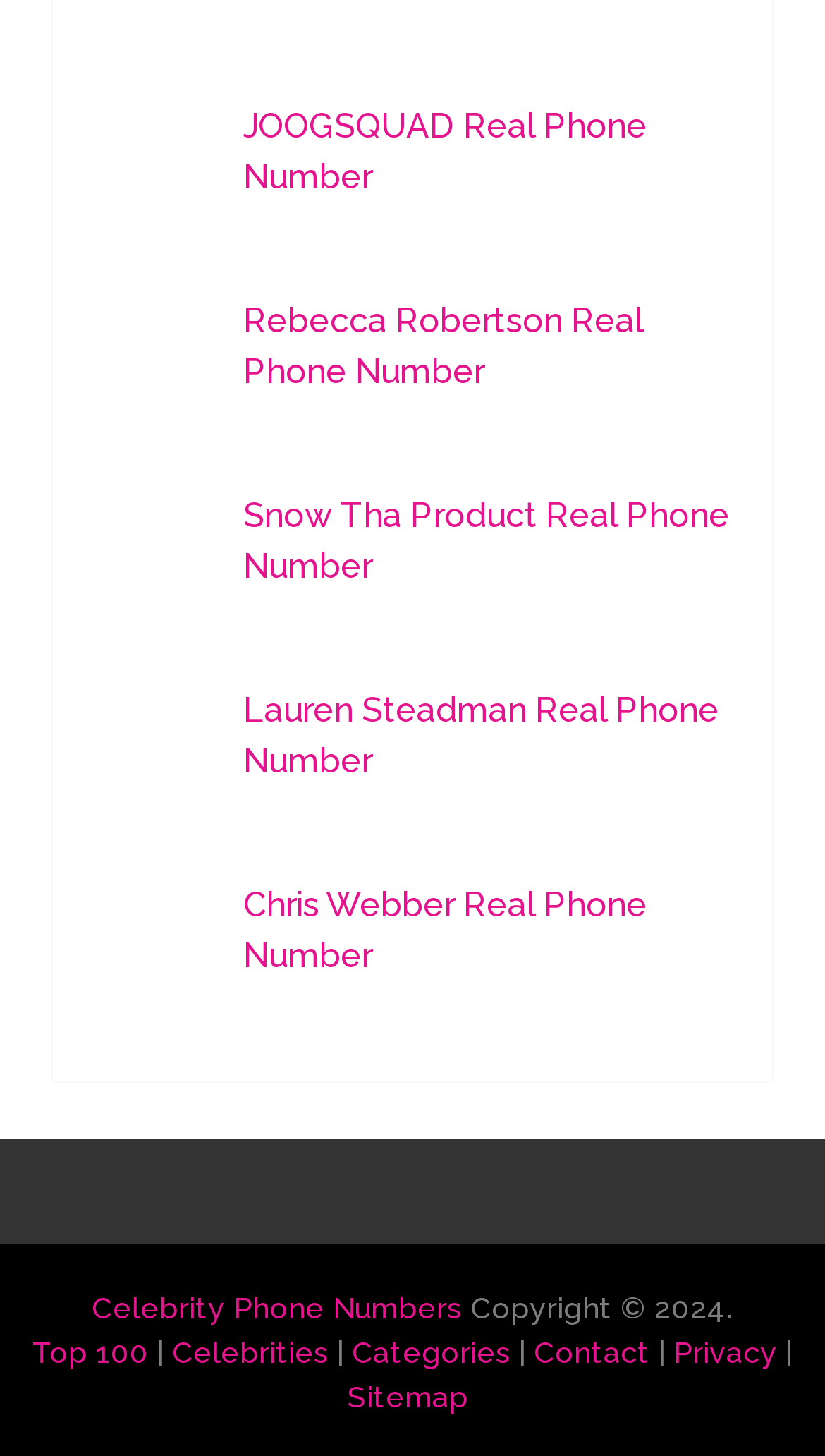Please locate the clickable area by providing the bounding box coordinates to follow this instruction: "Toggle search".

None